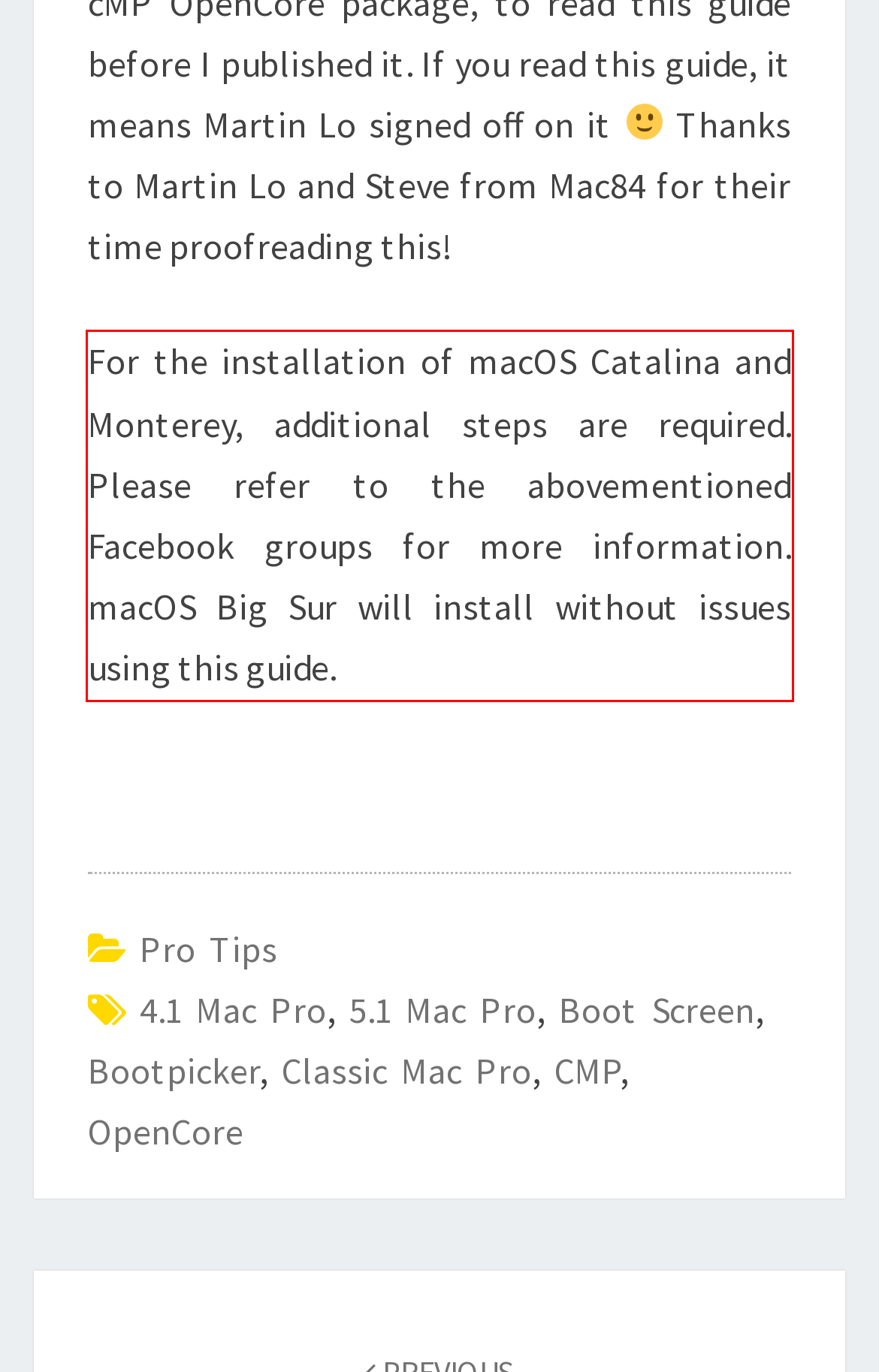You have a screenshot of a webpage, and there is a red bounding box around a UI element. Utilize OCR to extract the text within this red bounding box.

For the installation of macOS Catalina and Monterey, additional steps are required. Please refer to the abovementioned Facebook groups for more information. macOS Big Sur will install without issues using this guide.